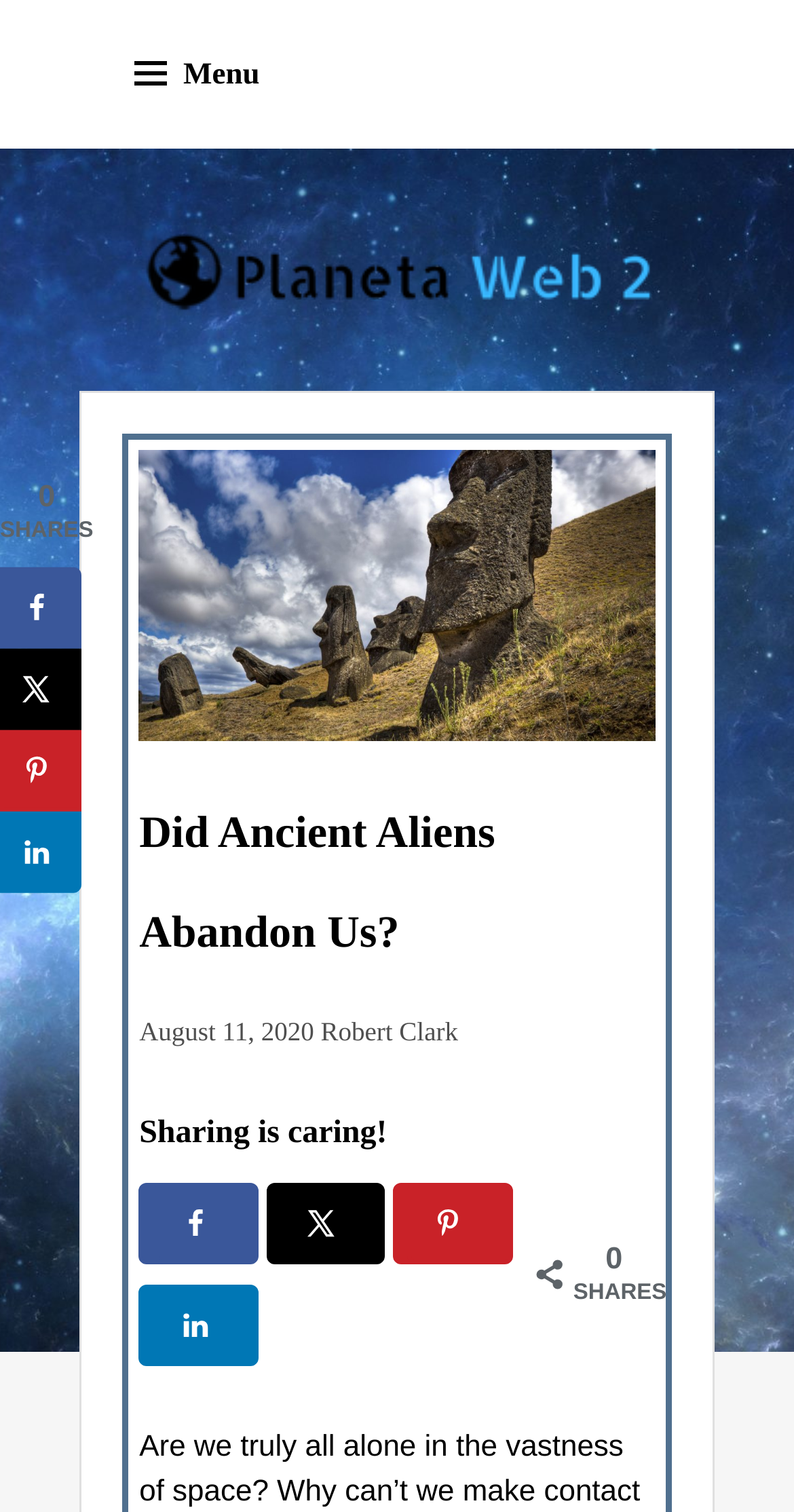Bounding box coordinates must be specified in the format (top-left x, top-left y, bottom-right x, bottom-right y). All values should be floating point numbers between 0 and 1. What are the bounding box coordinates of the UI element described as: parent_node: Planeta Web 2

[0.162, 0.151, 0.838, 0.206]